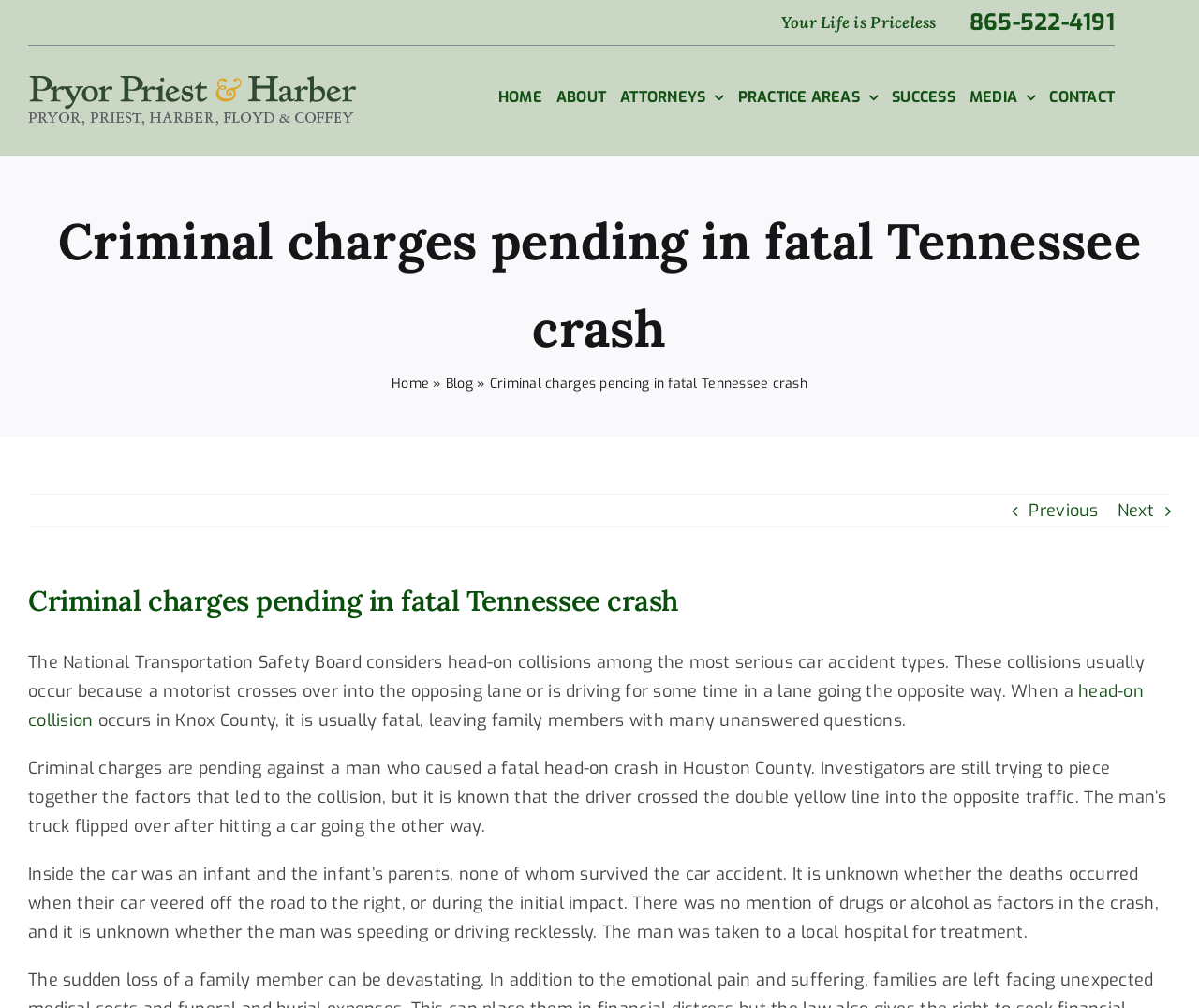What is the main topic of the article?
Using the image provided, answer with just one word or phrase.

Head-on collisions